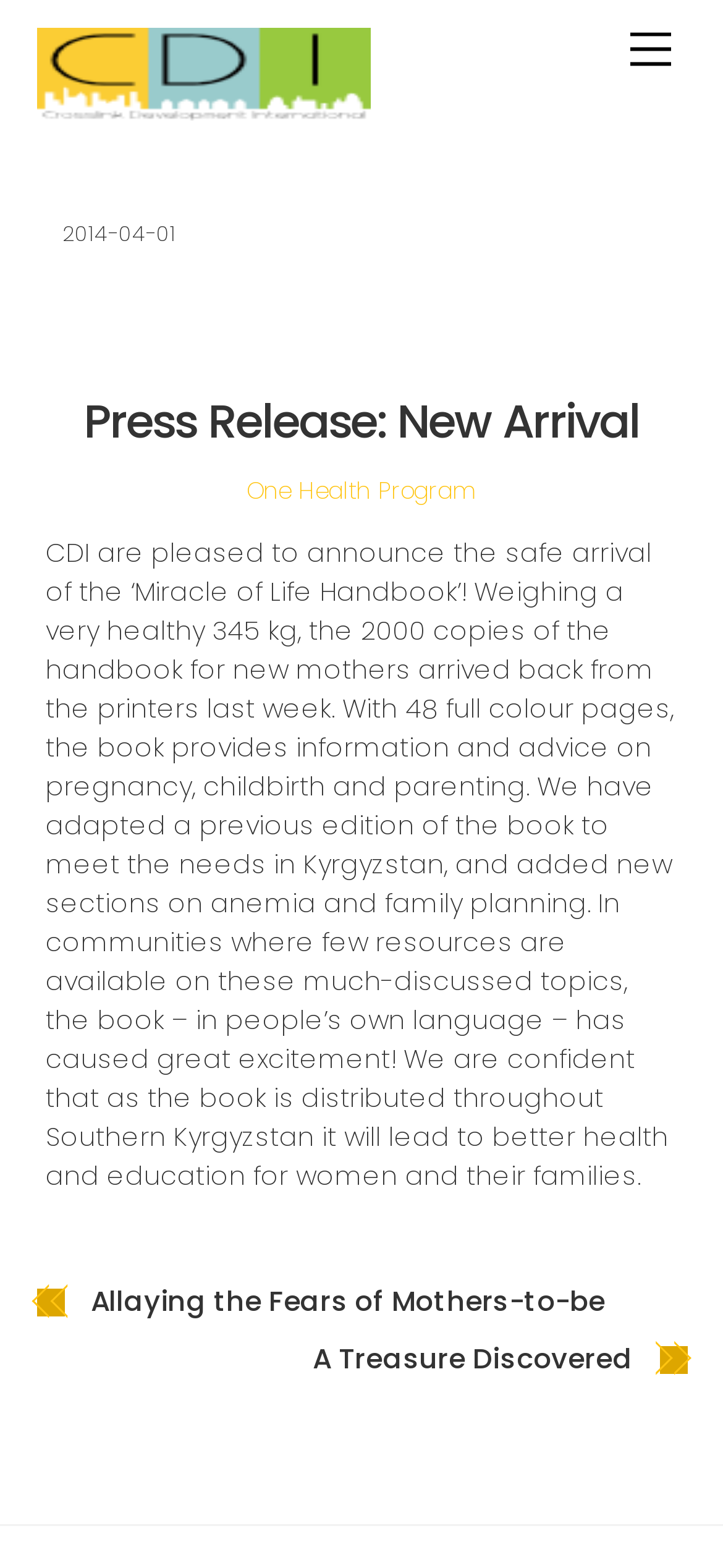What is the weight of the 'Miracle of Life Handbook'?
Please describe in detail the information shown in the image to answer the question.

I found the weight of the 'Miracle of Life Handbook' by reading the static text in the article section, which mentions that the book weighs 'a very healthy 345 kg'.